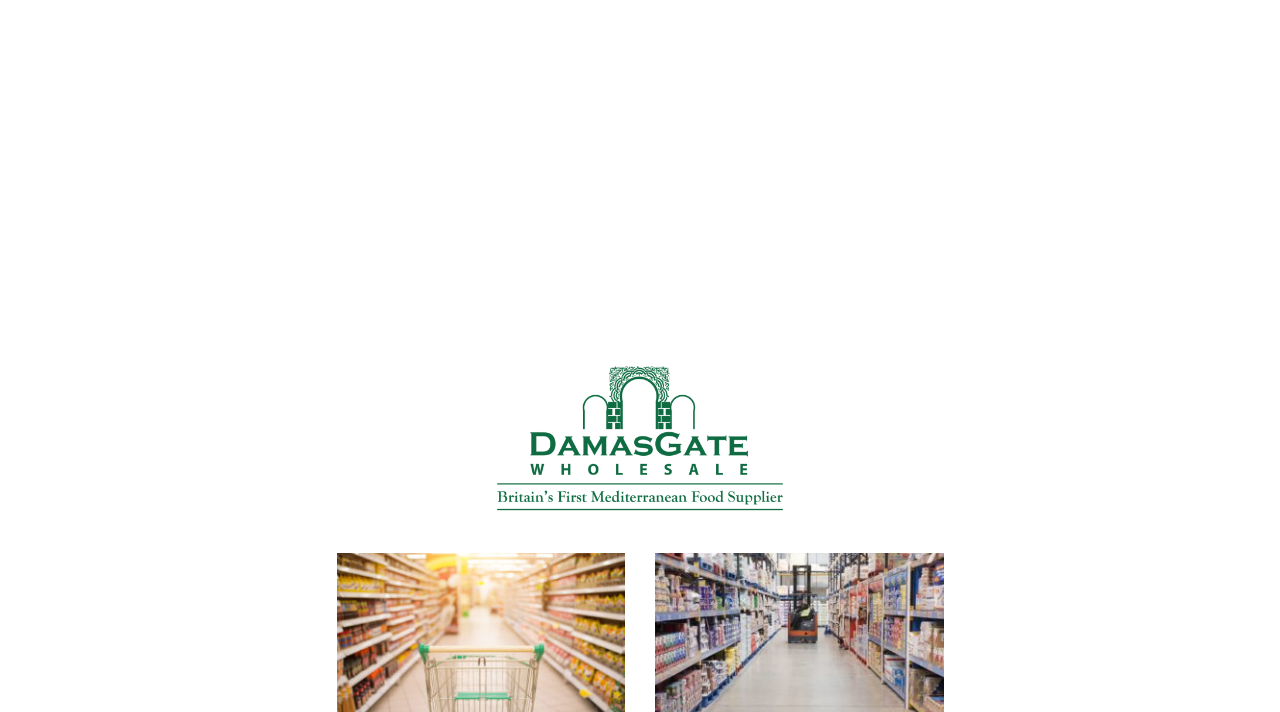Please locate the bounding box coordinates of the element that needs to be clicked to achieve the following instruction: "View the home page". The coordinates should be four float numbers between 0 and 1, i.e., [left, top, right, bottom].

[0.012, 0.261, 0.056, 0.292]